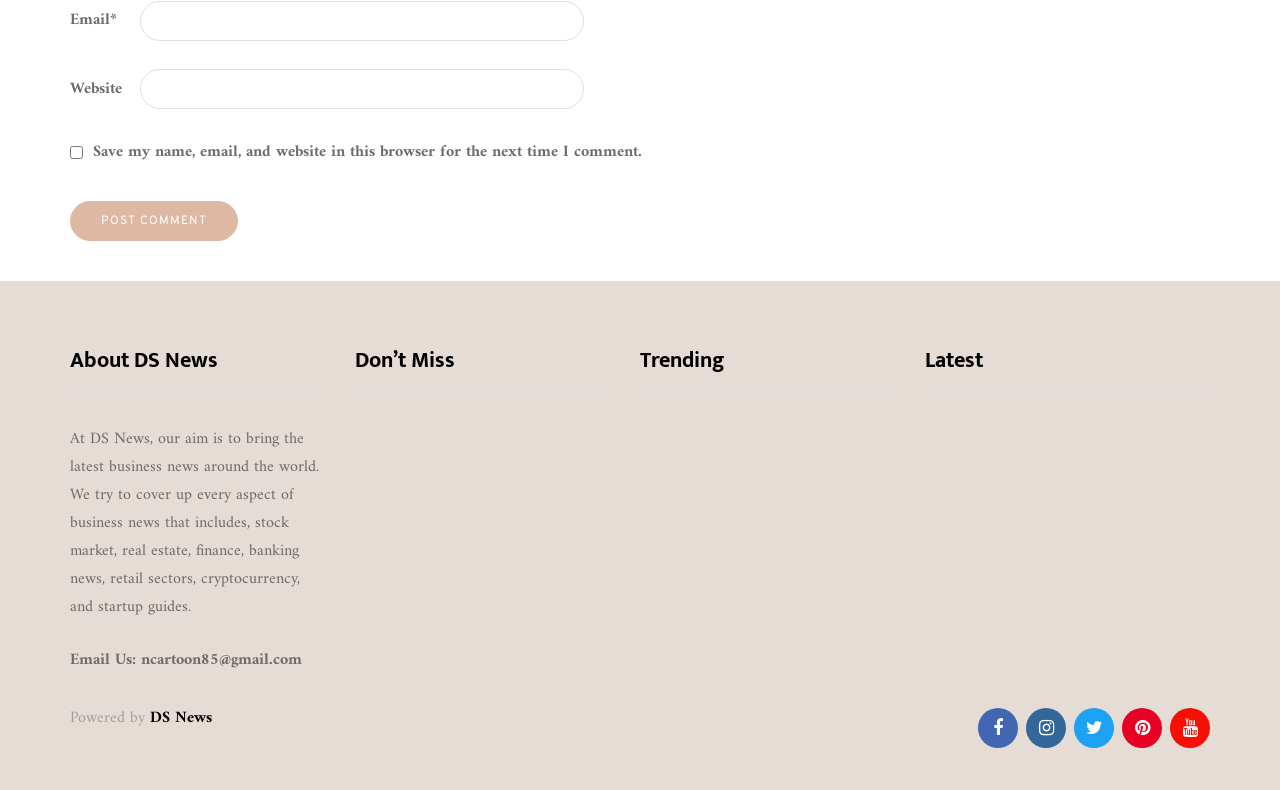How many social media links are present at the bottom of the page?
Answer the question with as much detail as you can, using the image as a reference.

At the bottom of the webpage, there are five social media links present. These links are represented by icons and are not labeled with text.